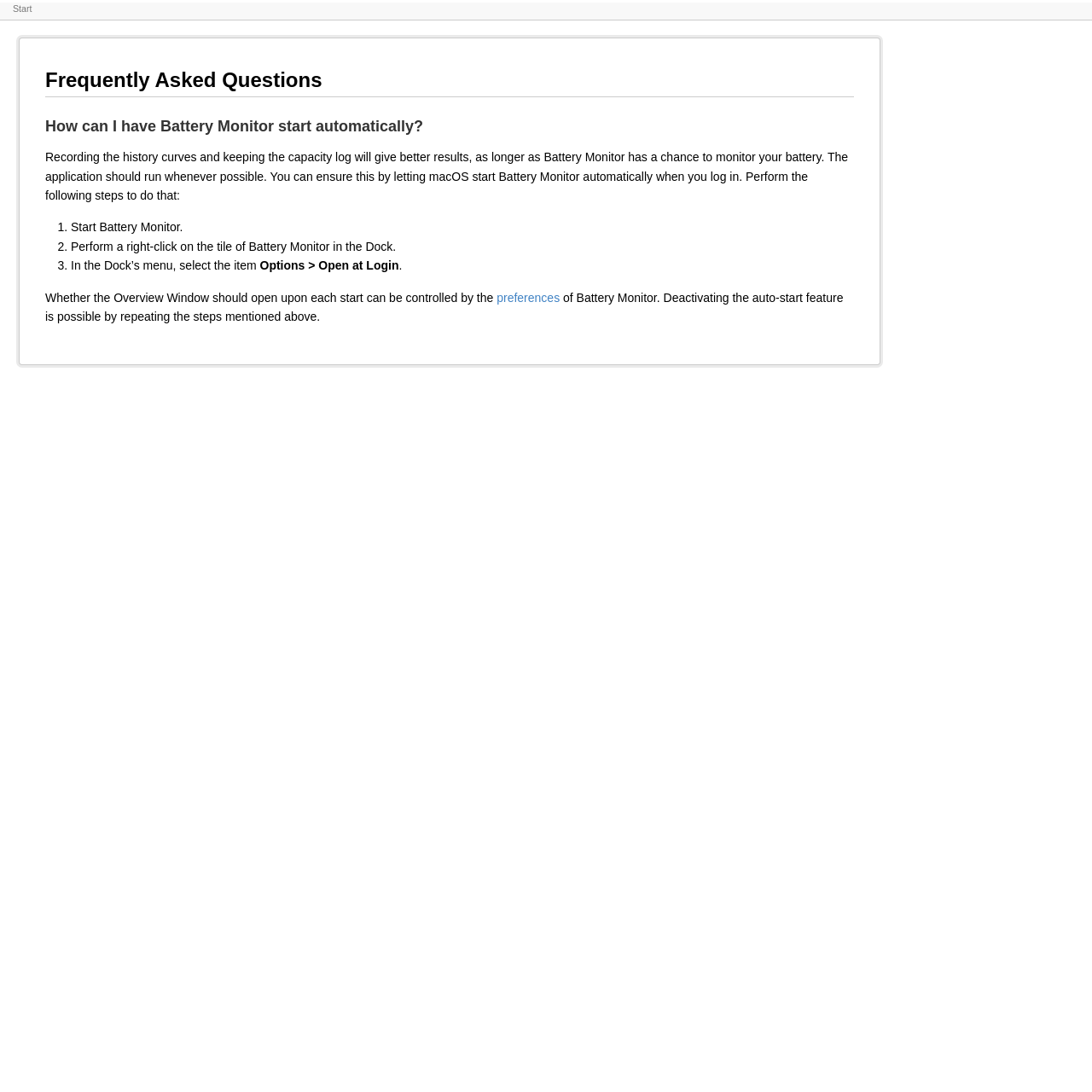What is the first step to start Battery Monitor automatically?
Give a one-word or short-phrase answer derived from the screenshot.

Start Battery Monitor